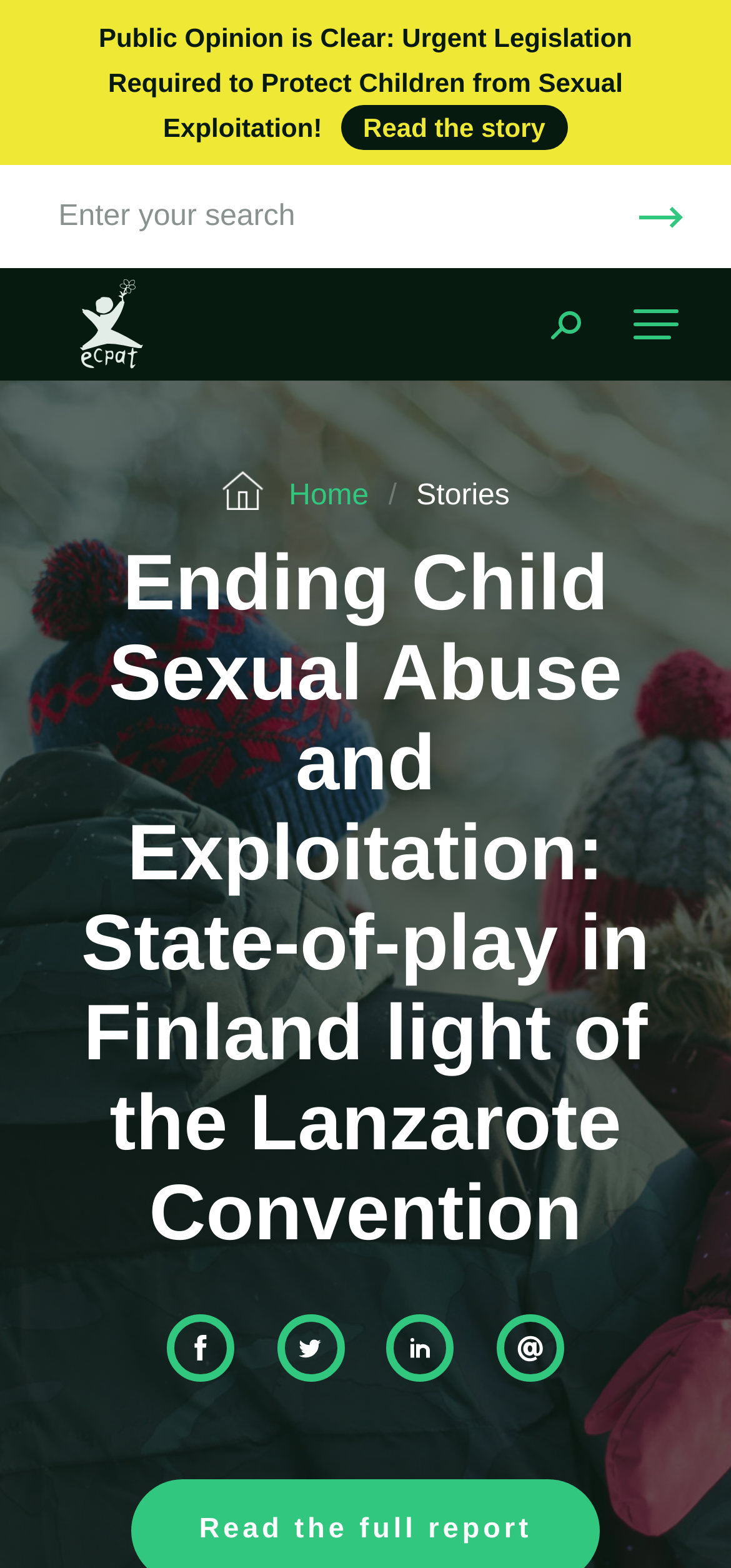Provide an in-depth caption for the webpage.

The webpage is about ECPAT, an organization focused on ending child sexual abuse and exploitation. At the top of the page, there is a prominent headline that reads "Public Opinion is Clear: Urgent Legislation Required to Protect Children from Sexual Exploitation!" with a "Read the story" link below it. 

On the top right, there is a search bar with a "Search" button next to it, allowing users to search for specific content on the website. 

On the top left, there is a logo of ECPAT, which is an image, accompanied by a link to the organization's homepage. Below the logo, there are navigation links to "Home" and "Stories". 

The main content of the page is a report titled "Ending Child Sexual Abuse and Exploitation: State-of-play in Finland in light of the Lanzarote Convention", which takes up most of the page's real estate. 

At the bottom of the page, there are four links, likely related to the report or the organization's activities.